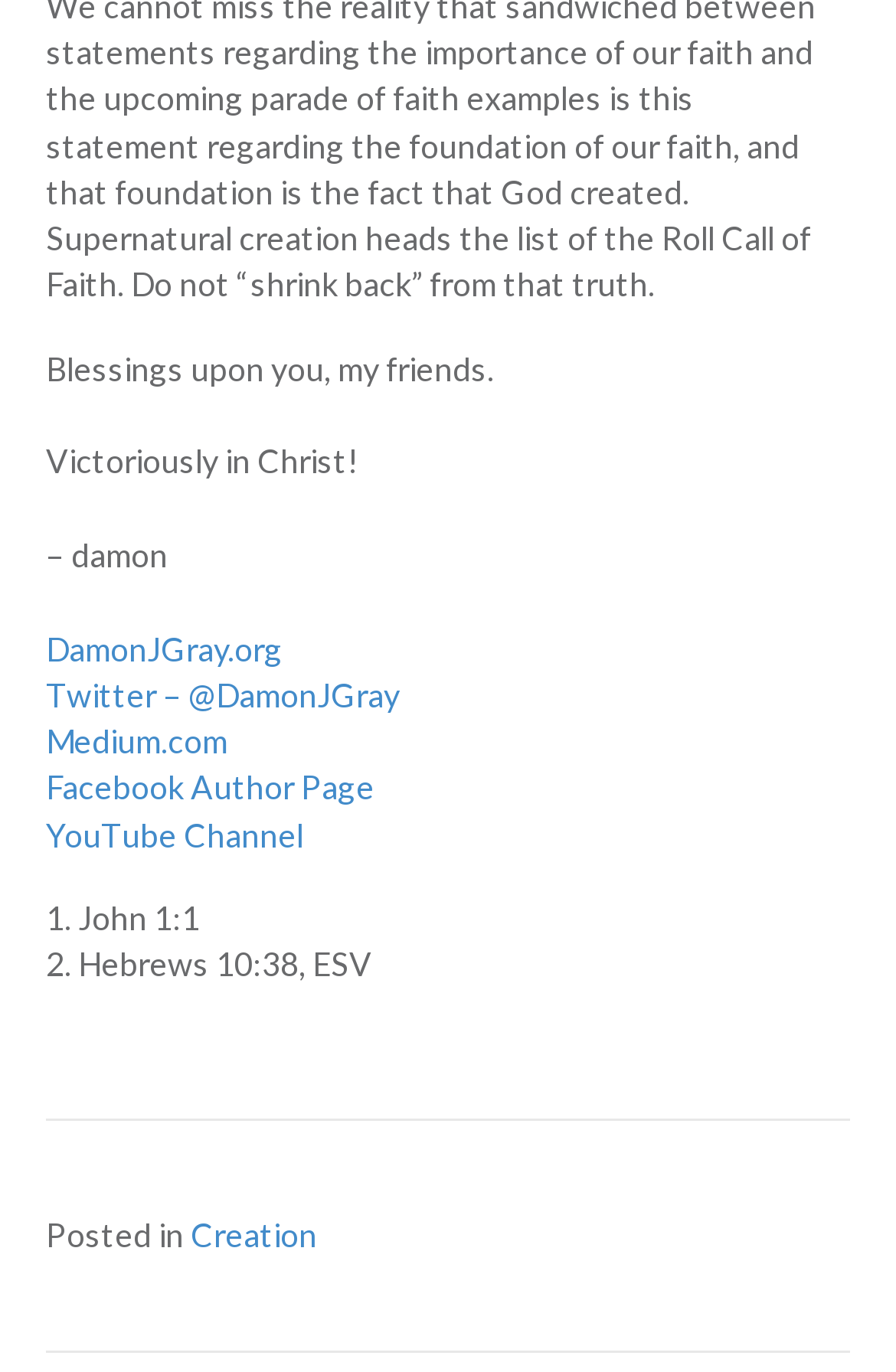What category is the post under?
Please provide a detailed and comprehensive answer to the question.

The post is categorized under 'Creation' which is a link element with bounding box coordinates [0.213, 0.885, 0.354, 0.913].